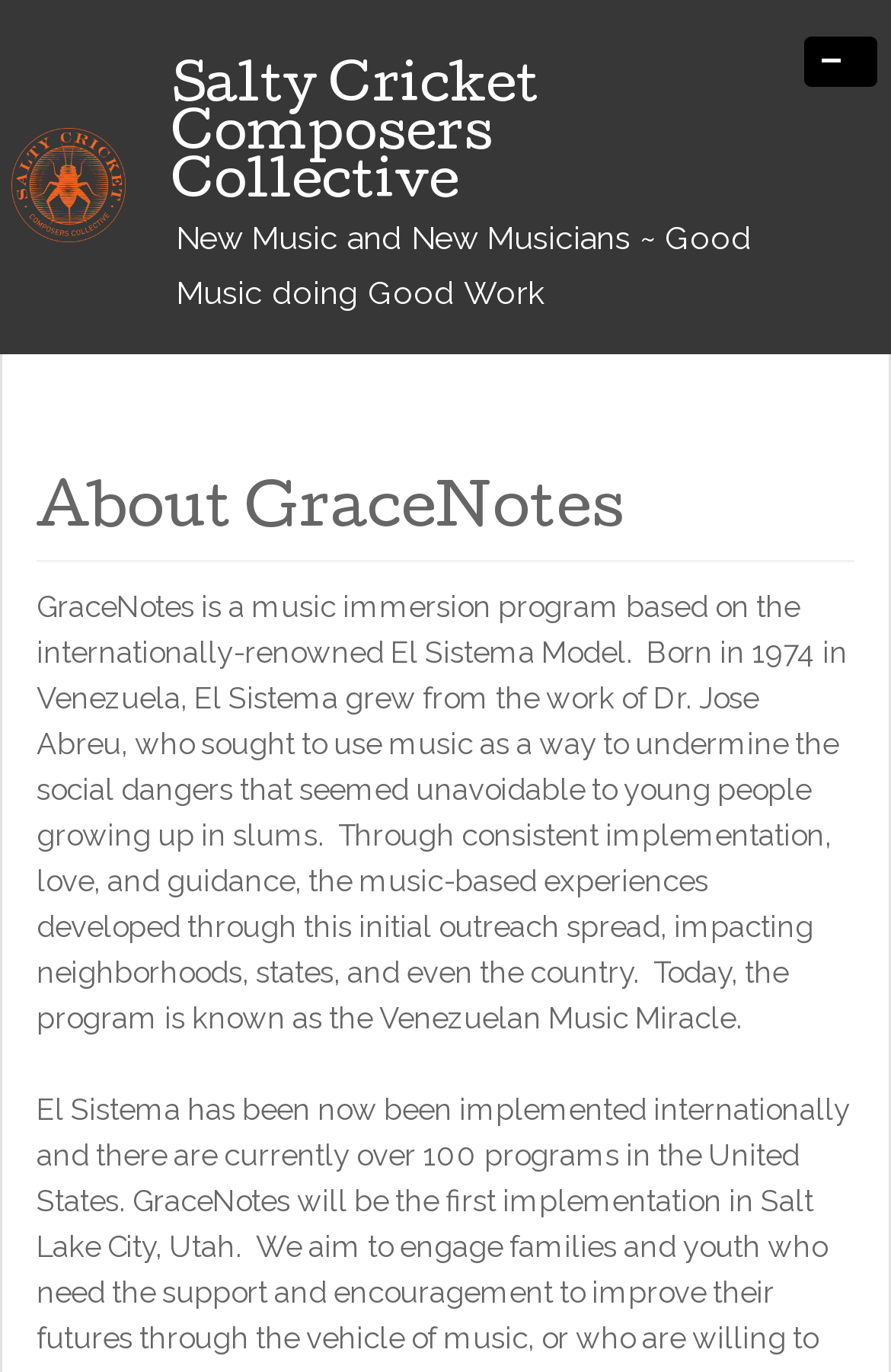Bounding box coordinates should be provided in the format (top-left x, top-left y, bottom-right x, bottom-right y) with all values between 0 and 1. Identify the bounding box for this UI element: parent_node: Salty Cricket Composers Collective

[0.0, 0.025, 0.141, 0.233]